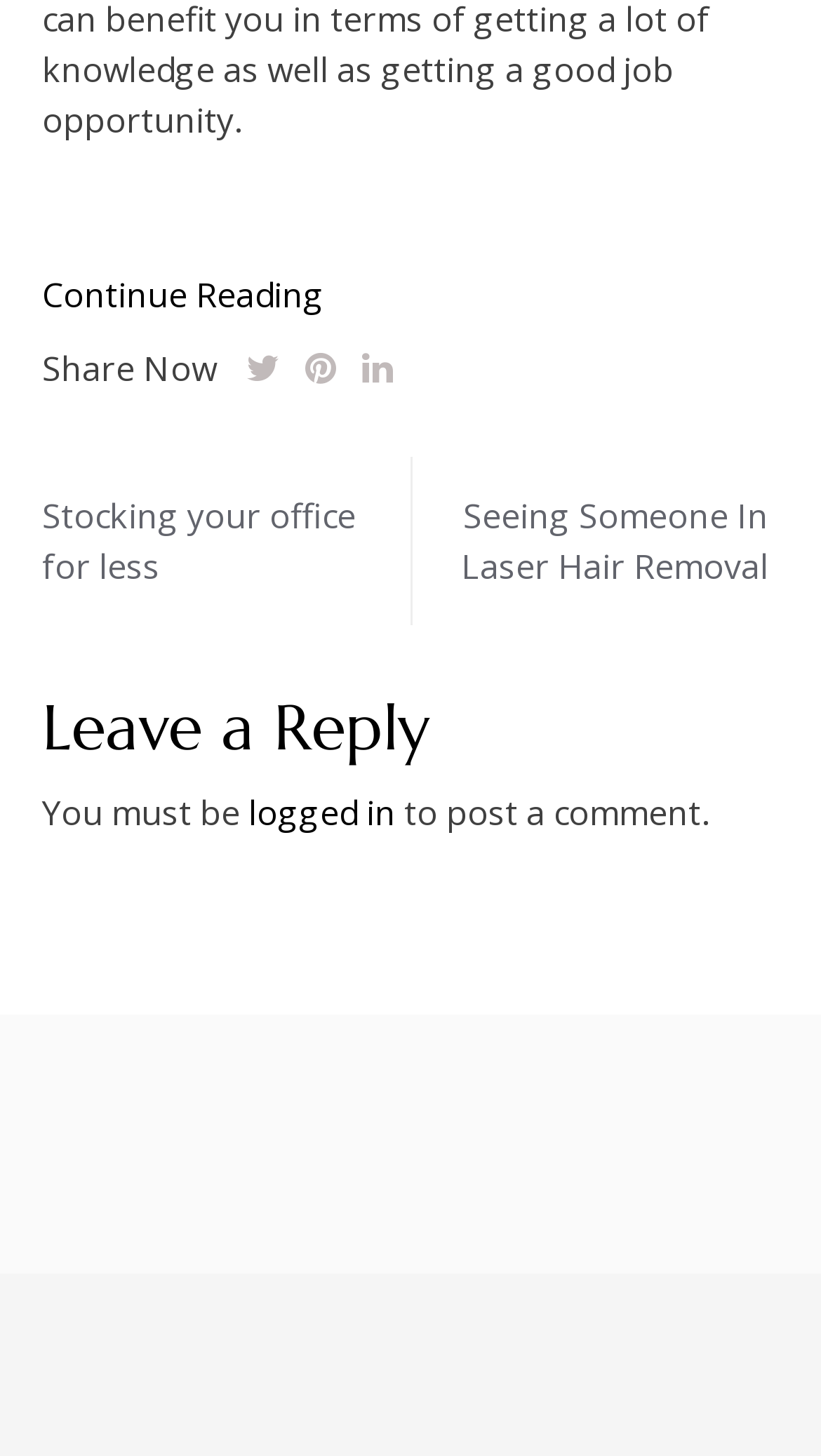Given the following UI element description: "Stocking your office for less", find the bounding box coordinates in the webpage screenshot.

[0.051, 0.314, 0.487, 0.429]